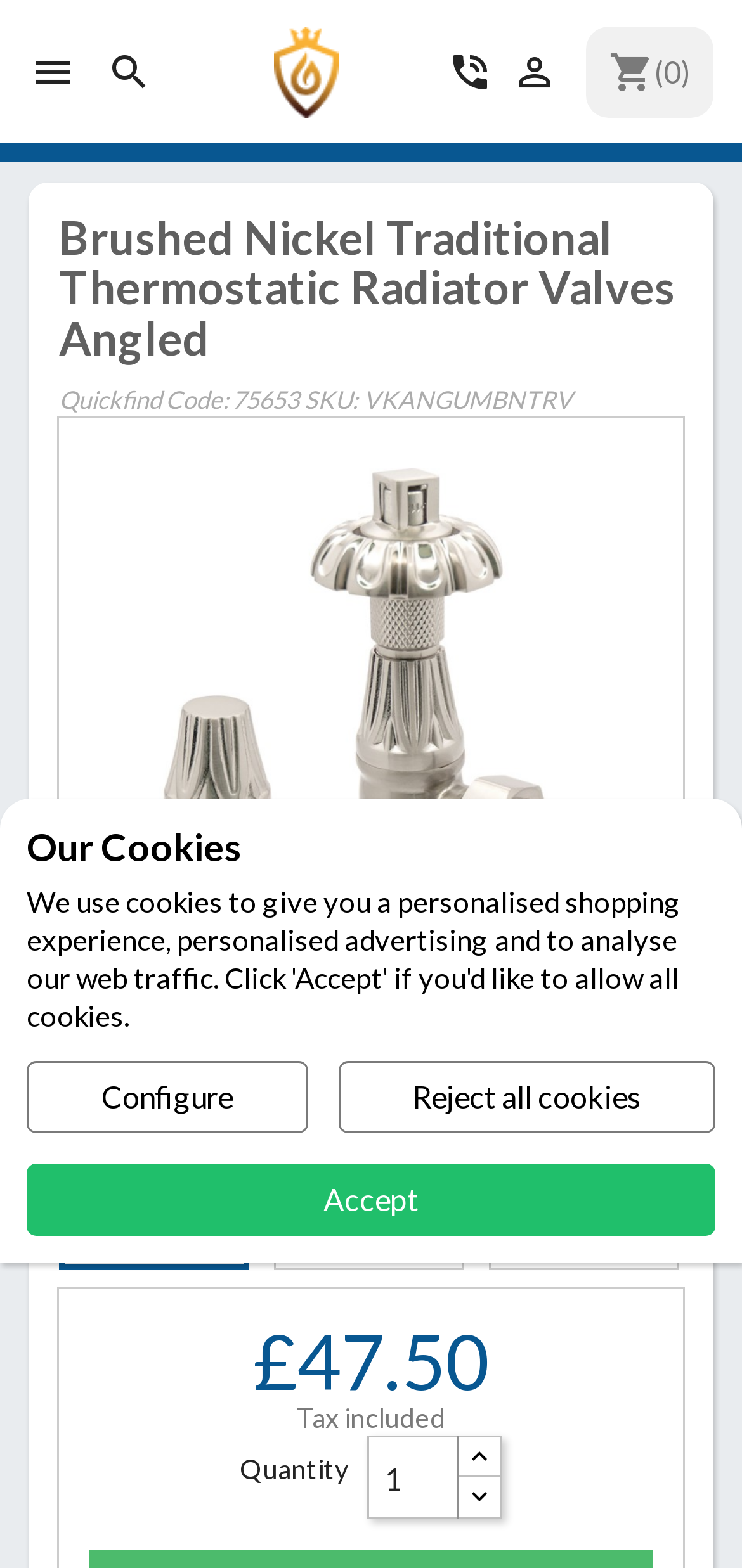Please provide the bounding box coordinates in the format (top-left x, top-left y, bottom-right x, bottom-right y). Remember, all values are floating point numbers between 0 and 1. What is the bounding box coordinate of the region described as: input value="1" aria-label="Quantity" name="qty" value="1"

[0.495, 0.916, 0.618, 0.969]